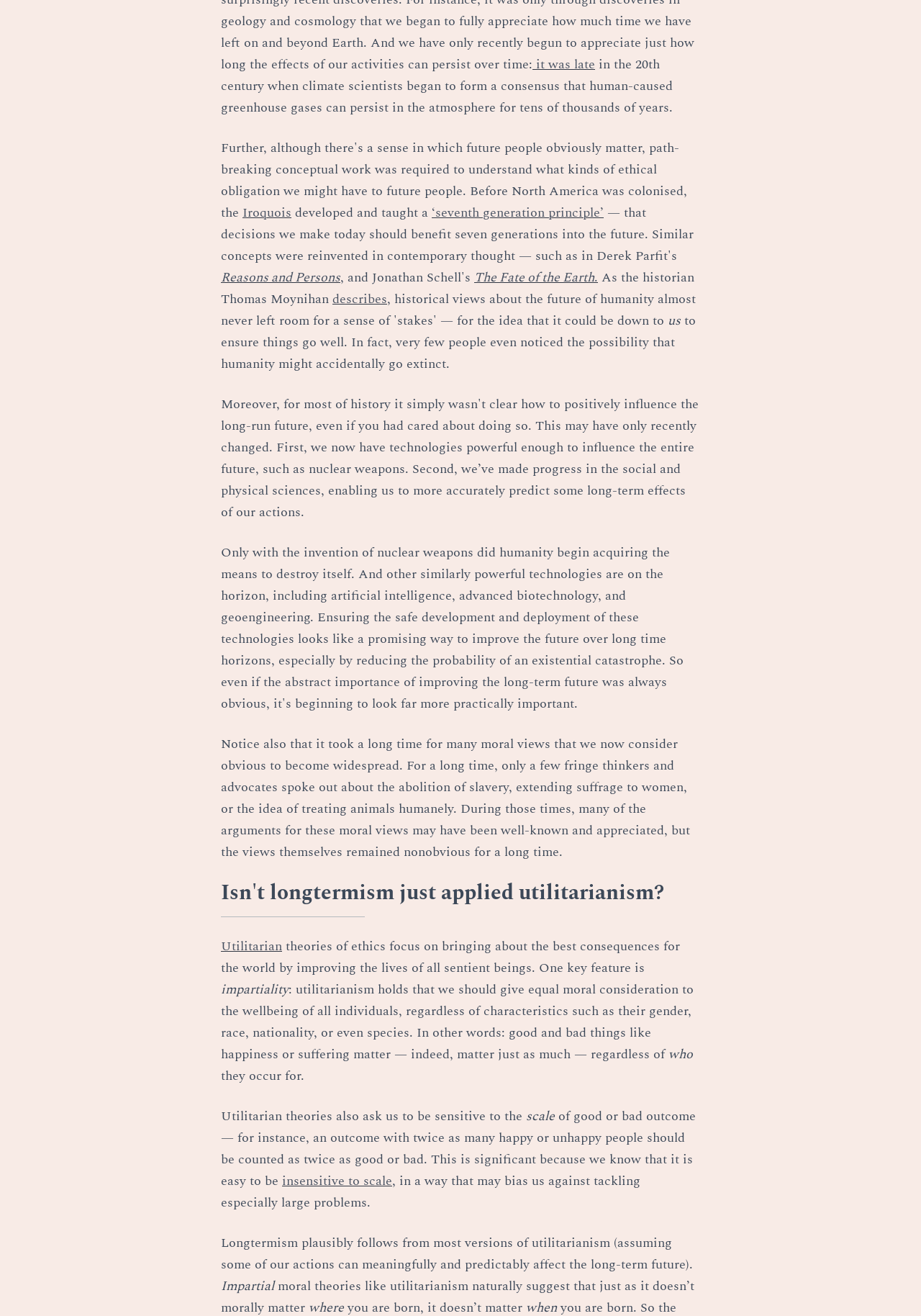Pinpoint the bounding box coordinates of the element you need to click to execute the following instruction: "Explore 'The Fate of the Earth'". The bounding box should be represented by four float numbers between 0 and 1, in the format [left, top, right, bottom].

[0.515, 0.203, 0.649, 0.218]